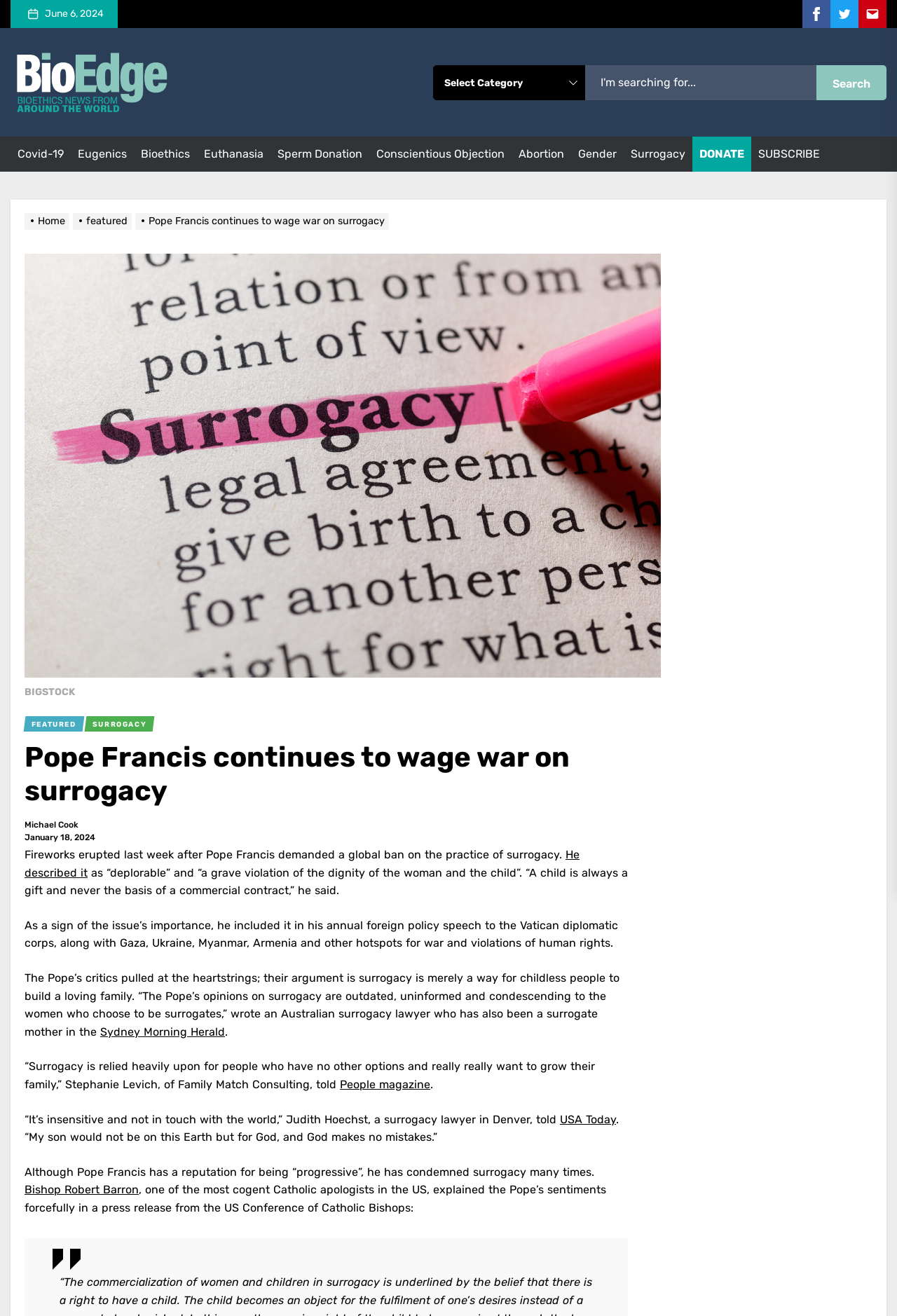Specify the bounding box coordinates of the element's area that should be clicked to execute the given instruction: "Read the article about Pope Francis and surrogacy". The coordinates should be four float numbers between 0 and 1, i.e., [left, top, right, bottom].

[0.027, 0.563, 0.736, 0.614]